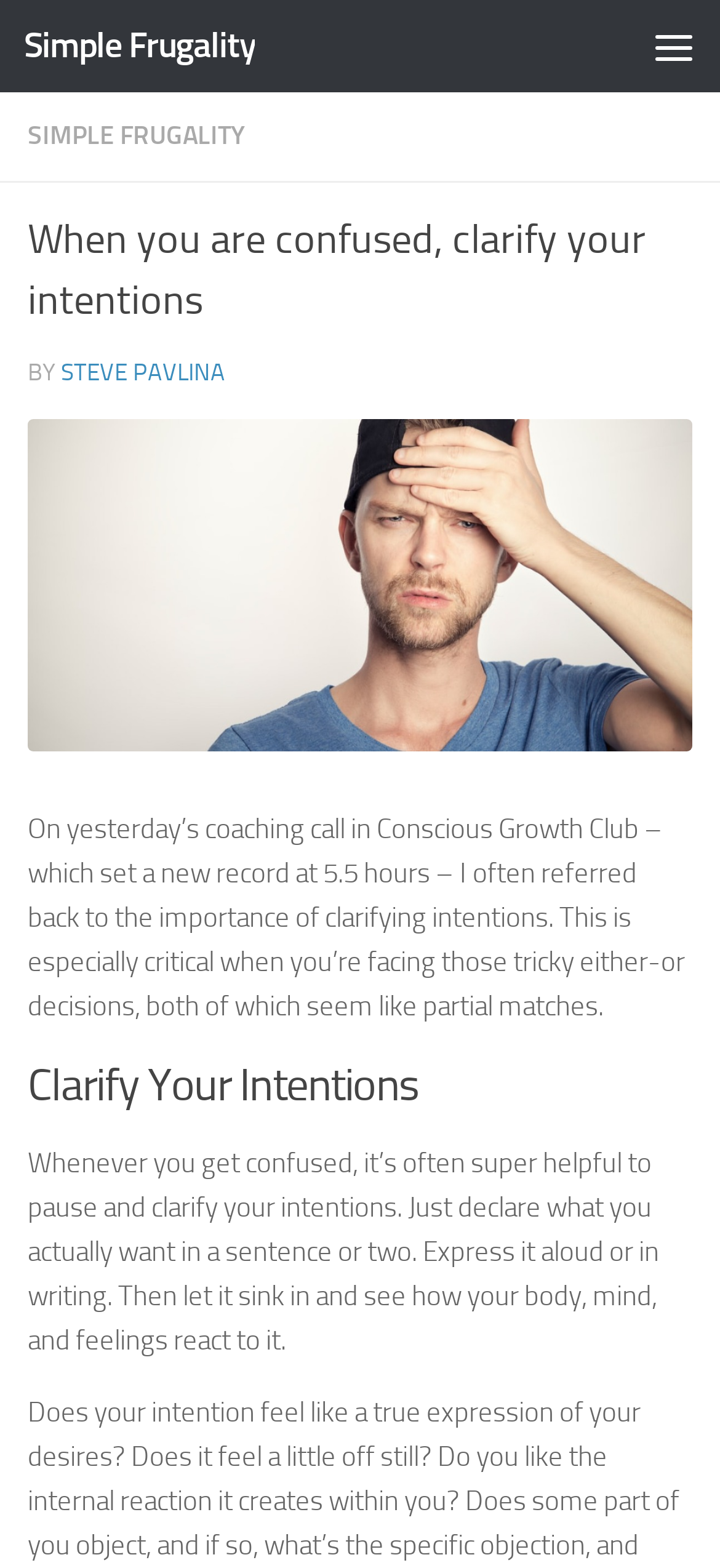Give a detailed account of the webpage.

The webpage appears to be a blog post or article with a focus on personal growth and self-improvement. At the top of the page, there is a link to "Skip to content" and a link to "Simple Frugality", which suggests that this webpage is part of a larger website or blog. 

To the right of these links, there is a button labeled "Menu" that is not expanded. Below the top links, there is a heading that reads "When you are confused, clarify your intentions", which is also the title of the webpage. 

Underneath the title, there is a byline that reads "BY STEVE PAVLINA", indicating that Steve Pavlina is the author of the post. The main content of the webpage is a block of text that discusses the importance of clarifying one's intentions, especially when faced with difficult decisions. 

The text is divided into two sections, with a subheading "Clarify Your Intentions" separating them. The first section describes a coaching call where the author emphasized the importance of clarifying intentions, while the second section provides more general advice on how to clarify one's intentions in a practical way.